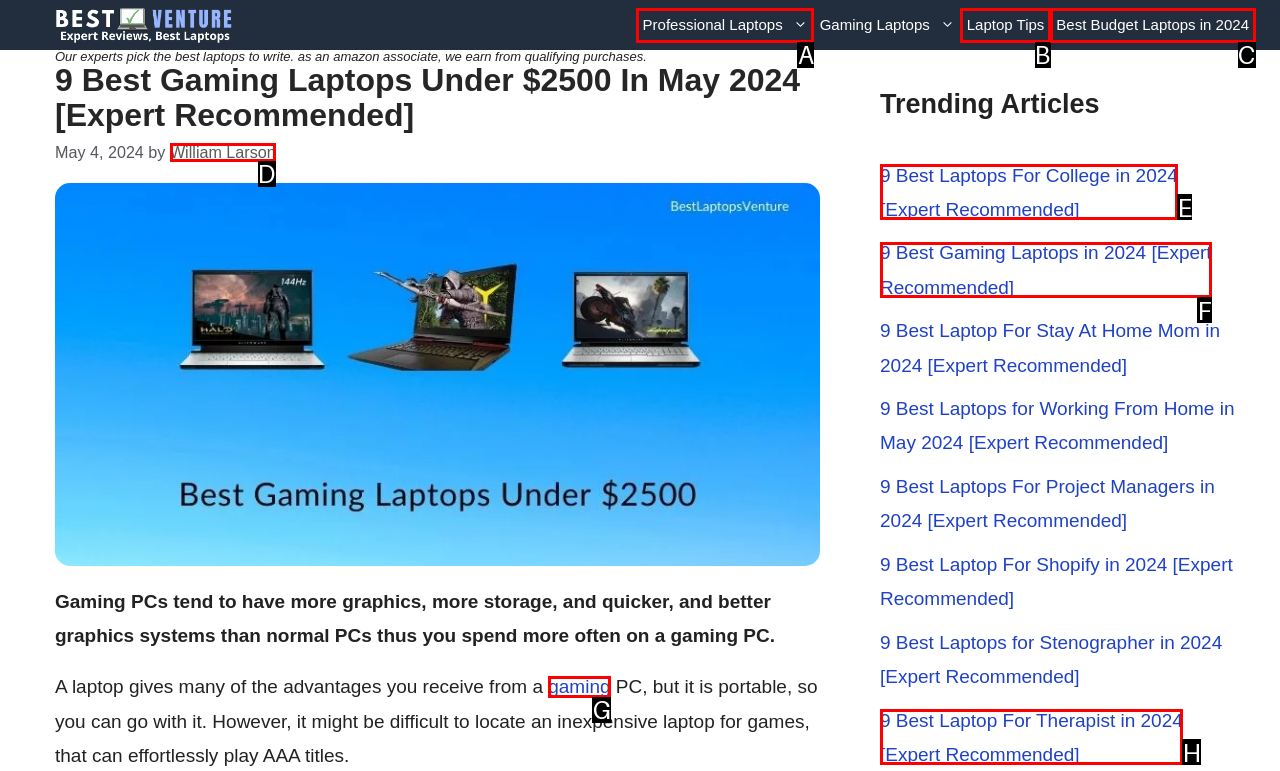Choose the HTML element that should be clicked to accomplish the task: Click on 'Will boiling water damage car paint?'. Answer with the letter of the chosen option.

None